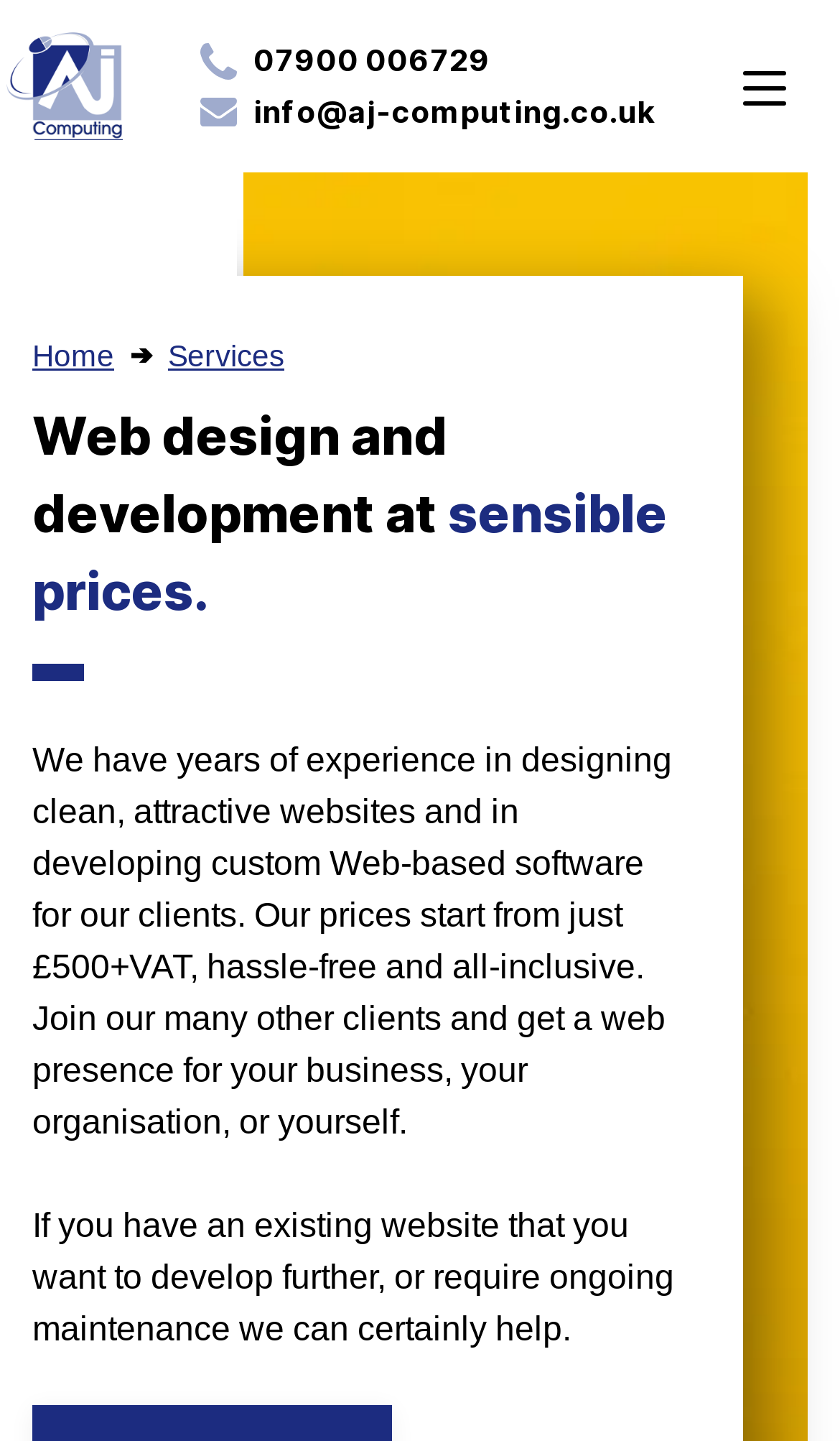What is the minimum price for a website?
Refer to the image and respond with a one-word or short-phrase answer.

£500+VAT